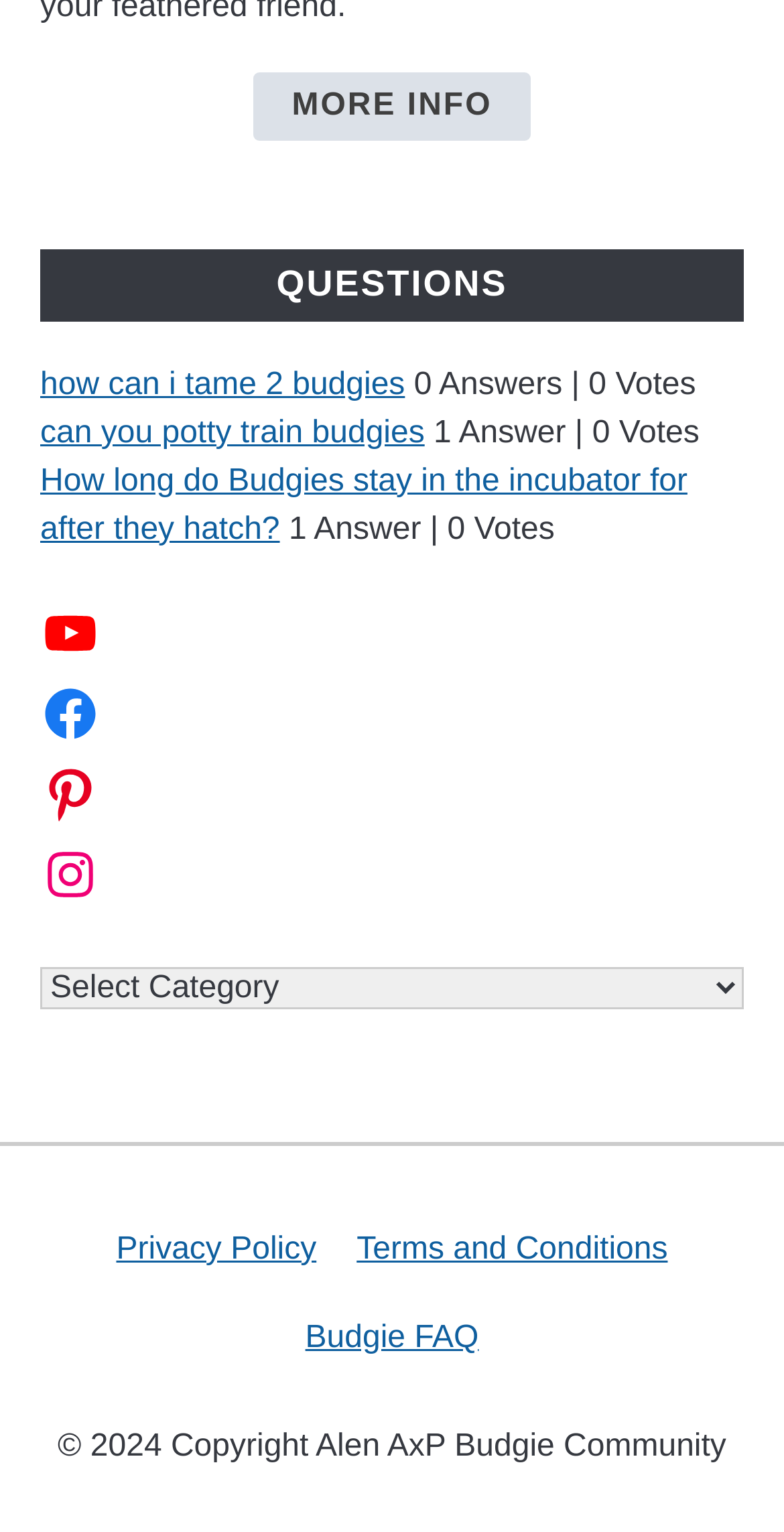What is the purpose of the 'MORE INFO' button?
Please answer using one word or phrase, based on the screenshot.

To get more information